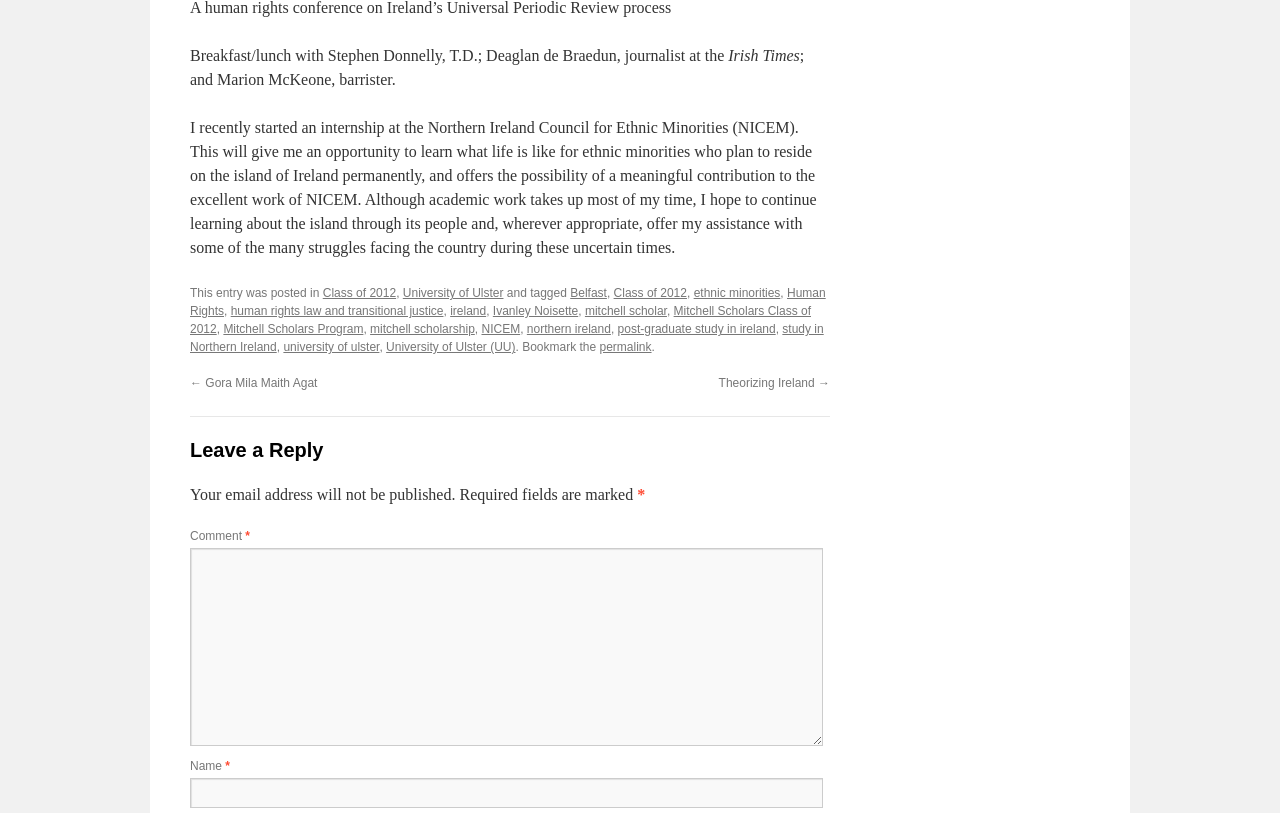Can you look at the image and give a comprehensive answer to the question:
What is the organization where the author started an internship?

The question asks for the organization where the author started an internship. After analyzing the webpage content, I found that the author started an internship at the Northern Ireland Council for Ethnic Minorities (NICEM).